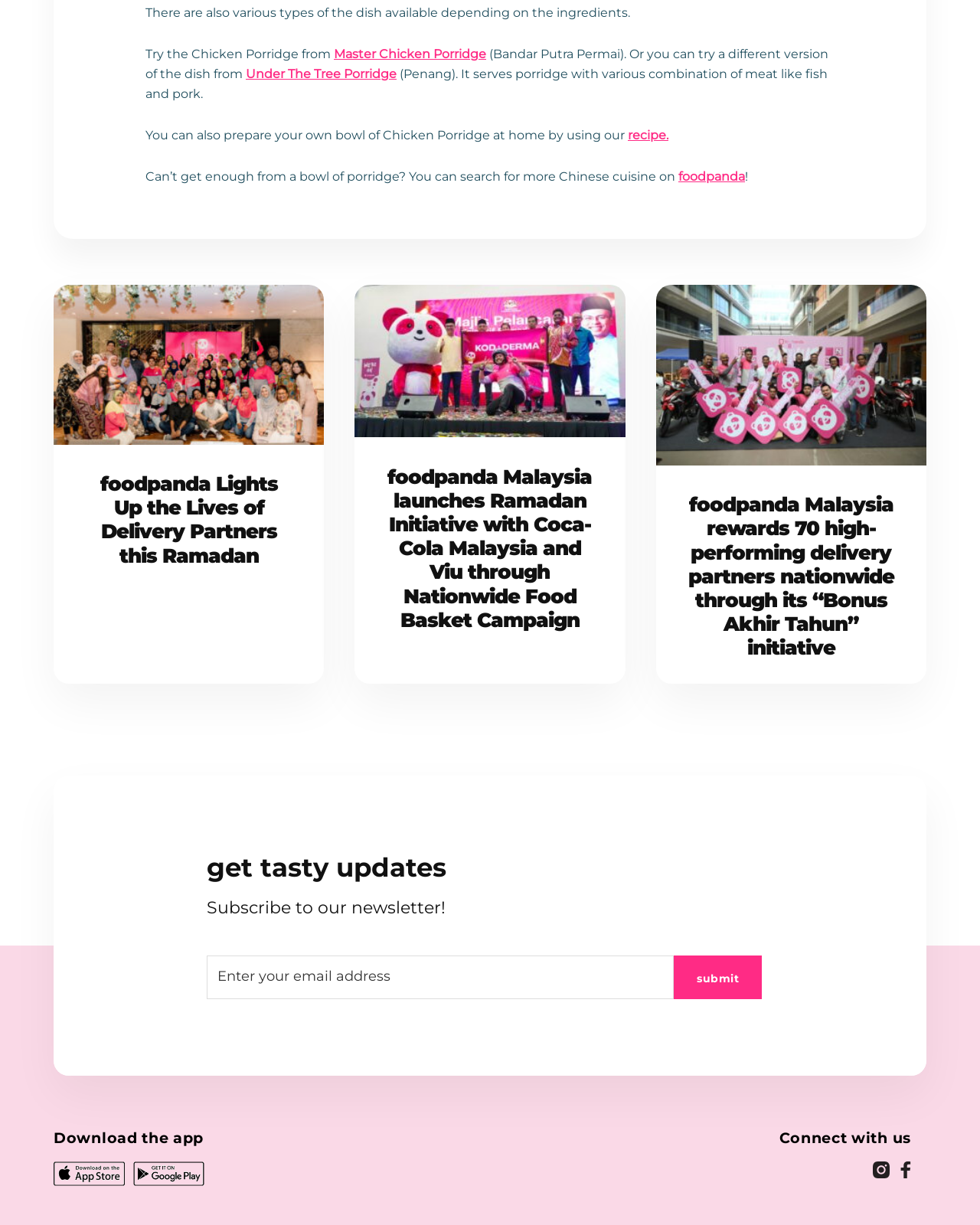Respond to the question below with a single word or phrase:
What is the call-to-action at the bottom of the webpage?

Subscribe to our newsletter!